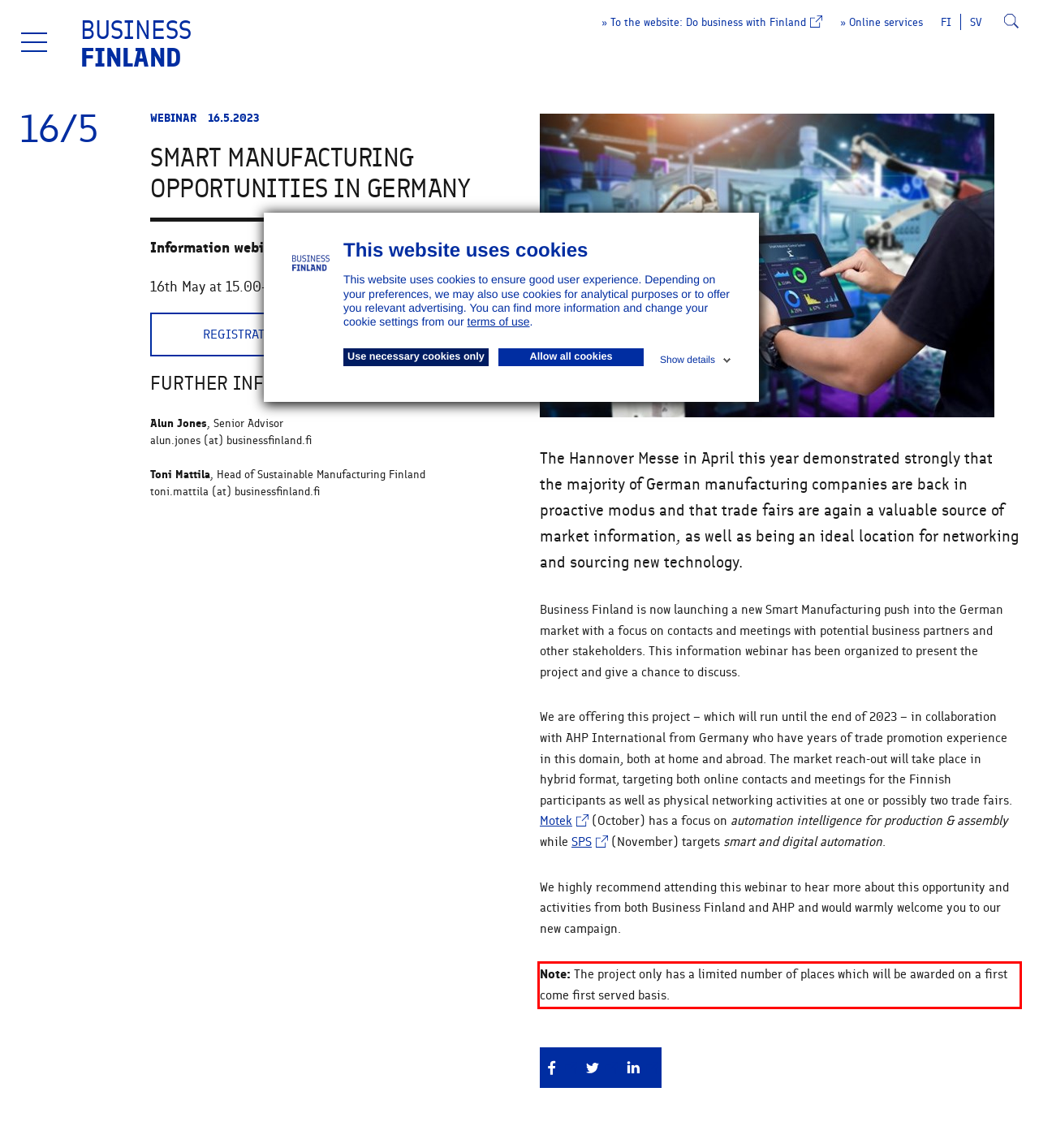You are provided with a screenshot of a webpage containing a red bounding box. Please extract the text enclosed by this red bounding box.

Note: The project only has a limited number of places which will be awarded on a first come first served basis.